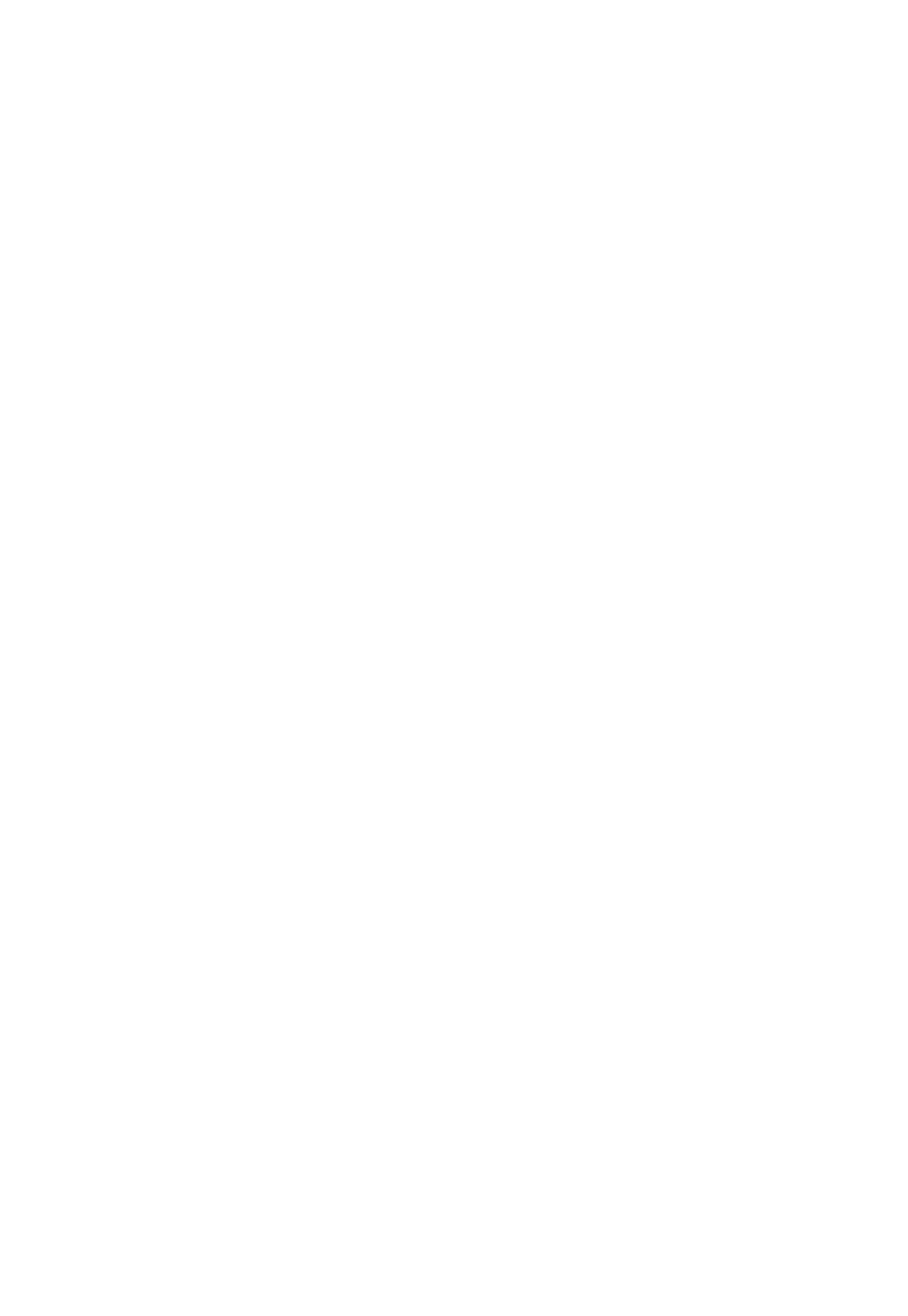Please locate the clickable area by providing the bounding box coordinates to follow this instruction: "Explore the Food & Drink section".

[0.051, 0.157, 0.269, 0.184]